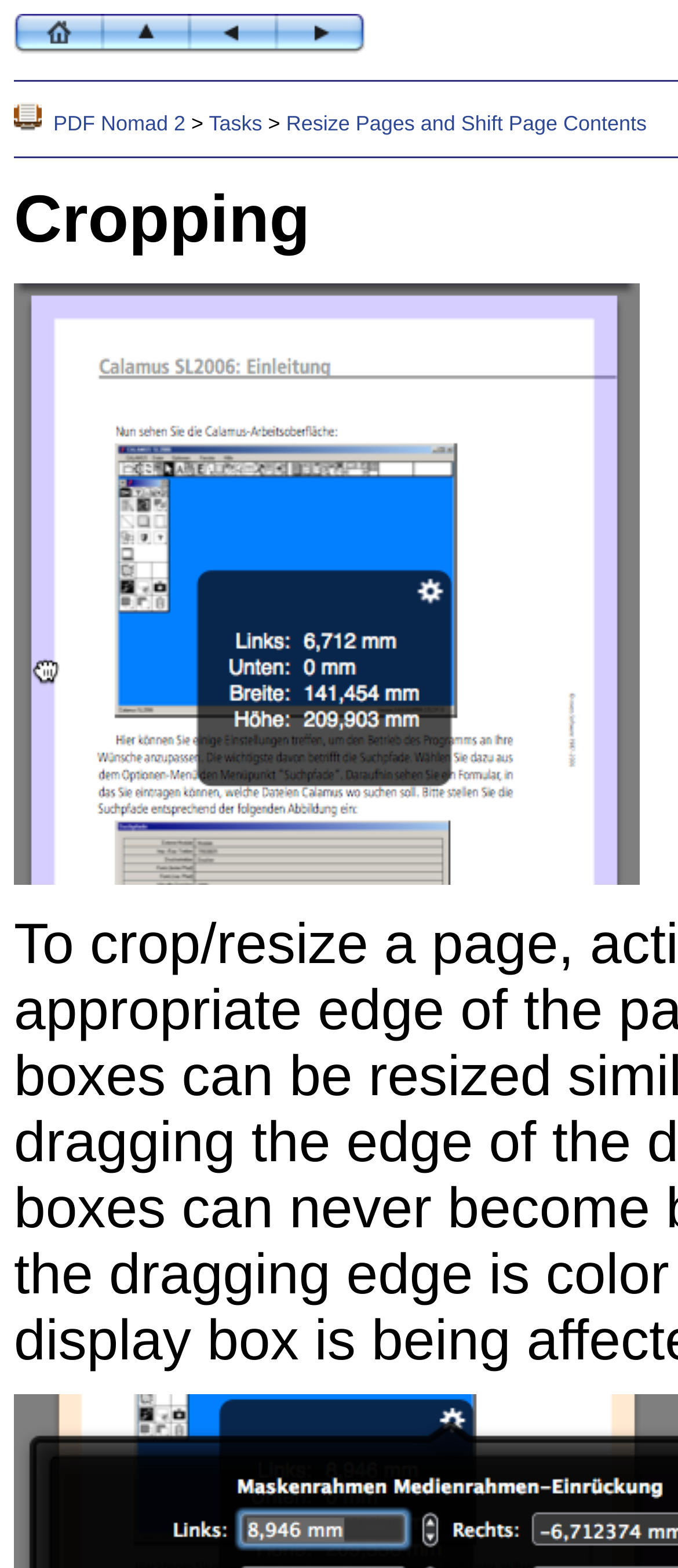Use a single word or phrase to answer this question: 
Is there a 'Tasks' link on the webpage?

Yes